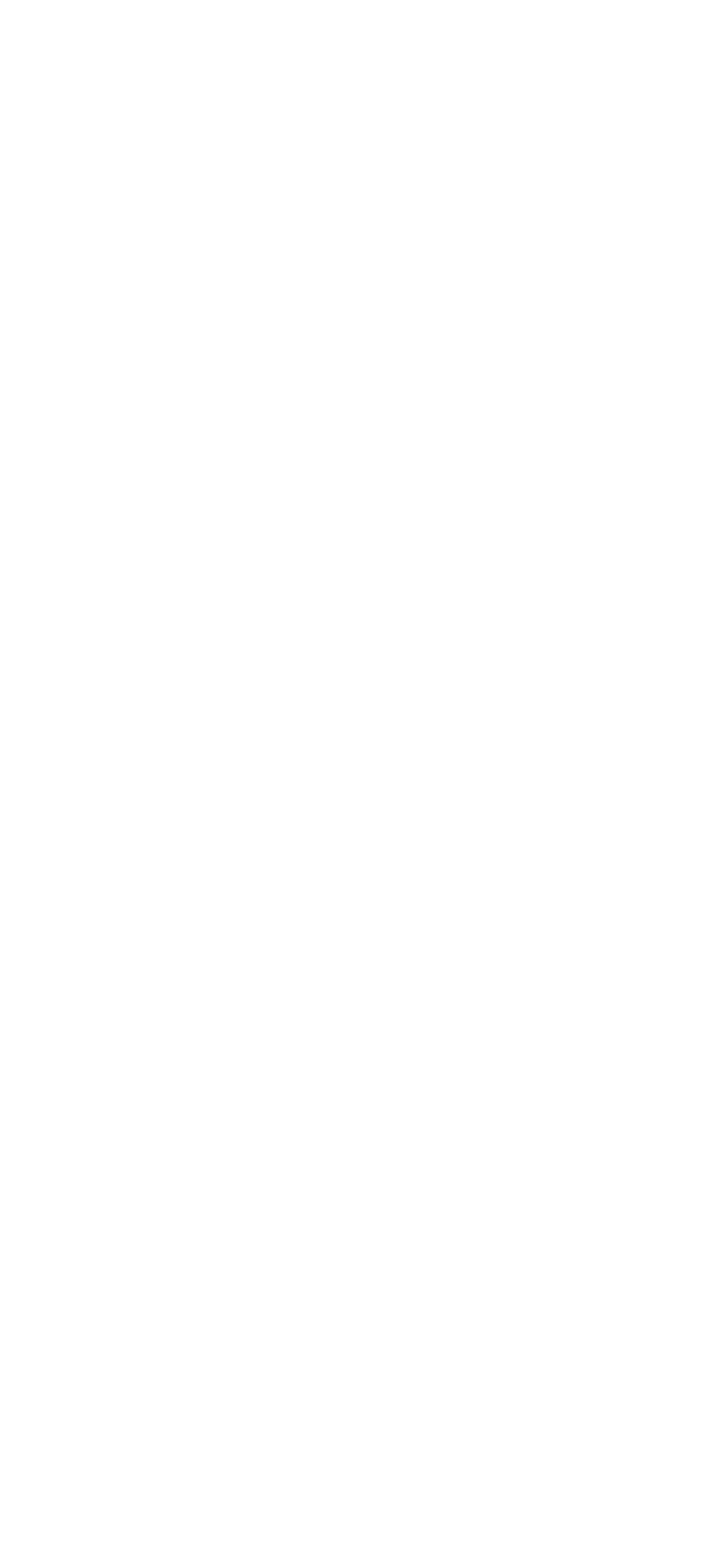Respond concisely with one word or phrase to the following query:
What is the topic of the article with the phrase 'TV dad in history'?

Uncle Phil from The Fresh Prince of Bel-Air